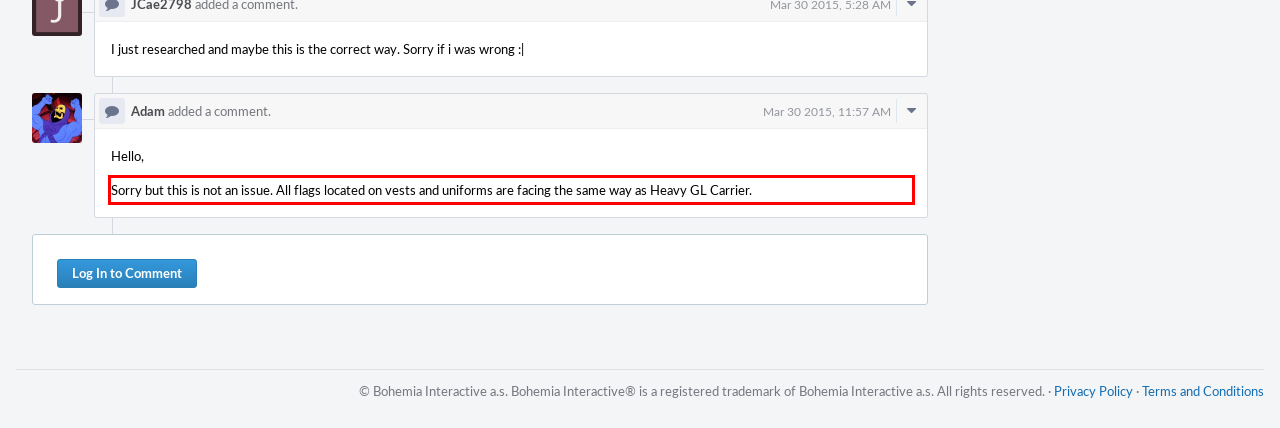You have a screenshot of a webpage where a UI element is enclosed in a red rectangle. Perform OCR to capture the text inside this red rectangle.

Sorry but this is not an issue. All flags located on vests and uniforms are facing the same way as Heavy GL Carrier.